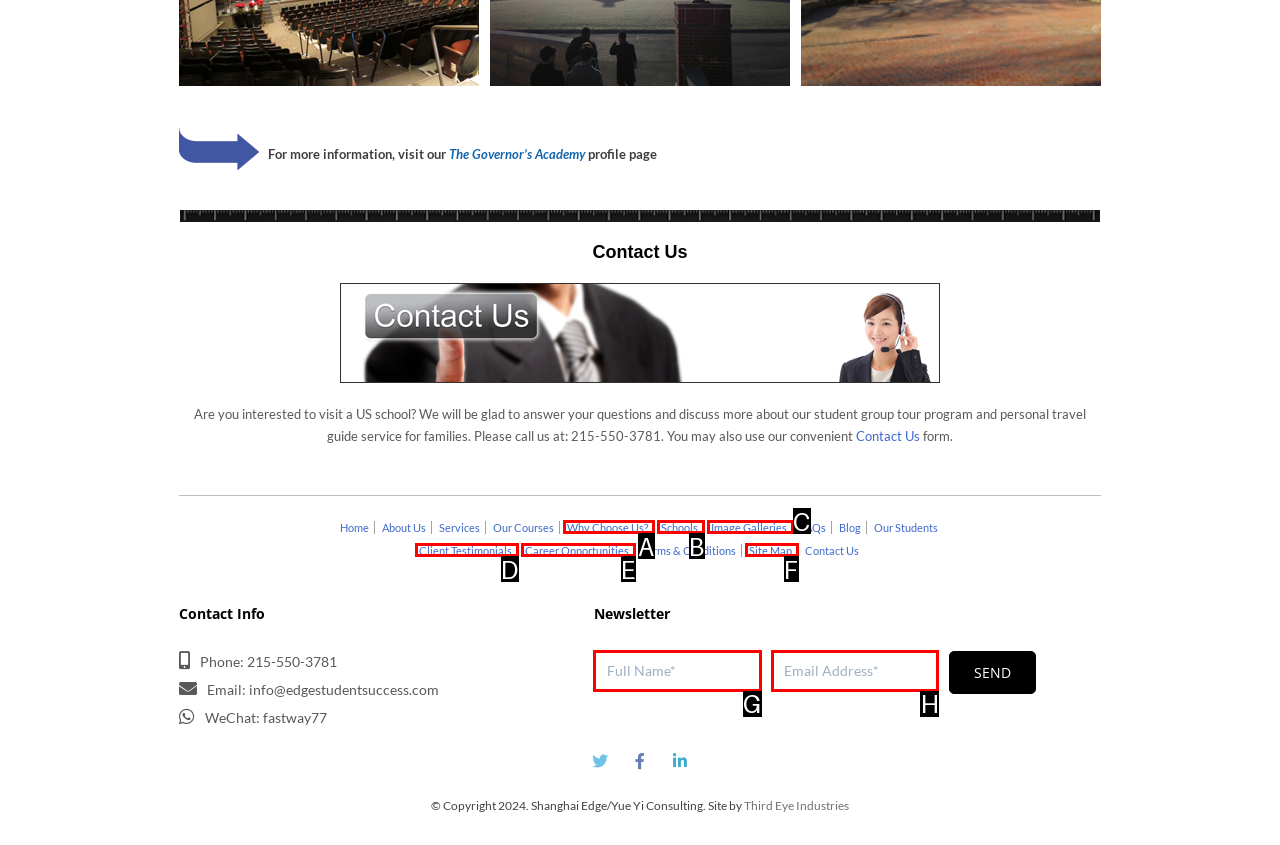Determine which option matches the description: Why Choose Us?. Answer using the letter of the option.

A